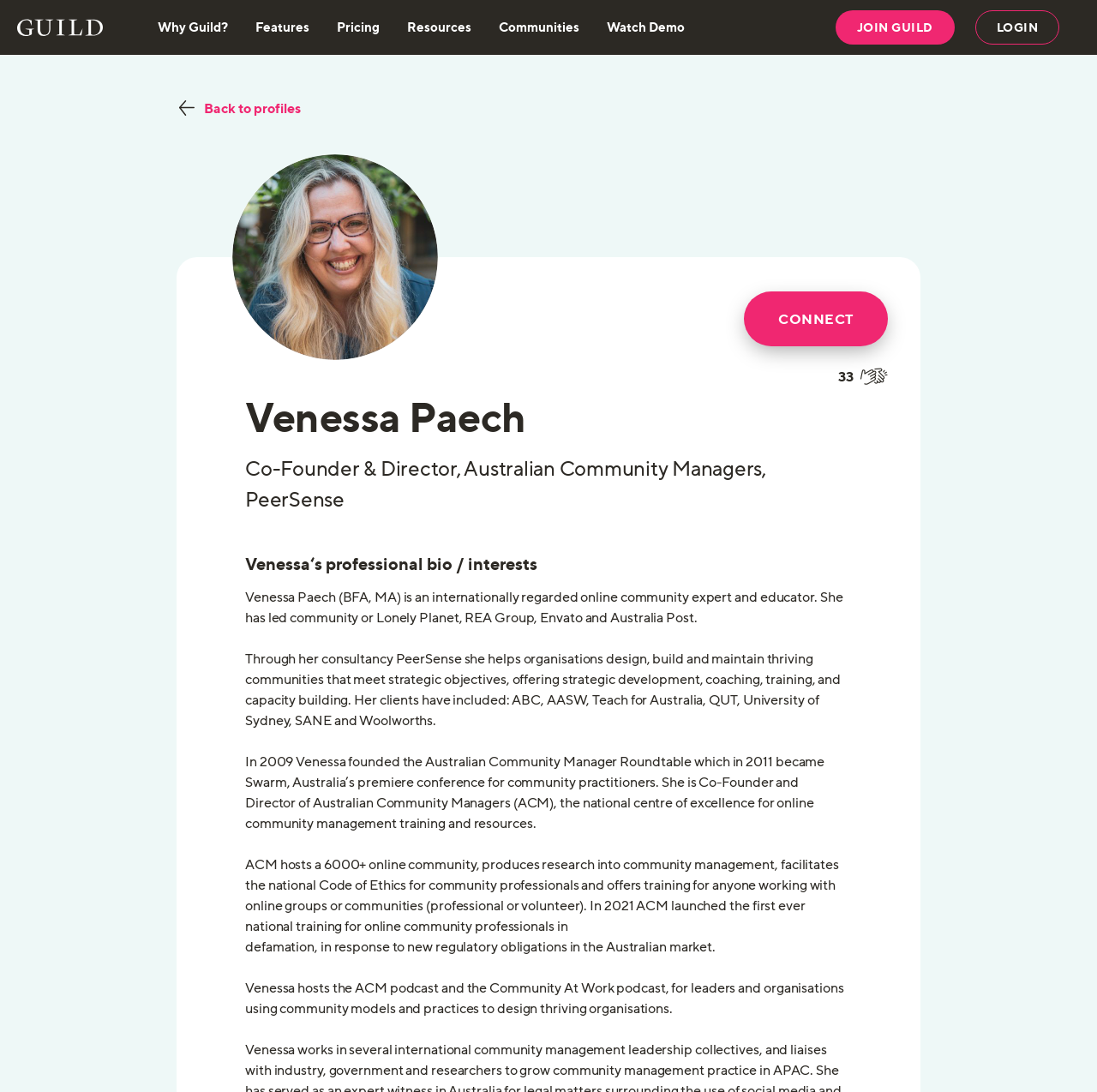How many links are there in the top navigation bar?
Give a one-word or short phrase answer based on the image.

6